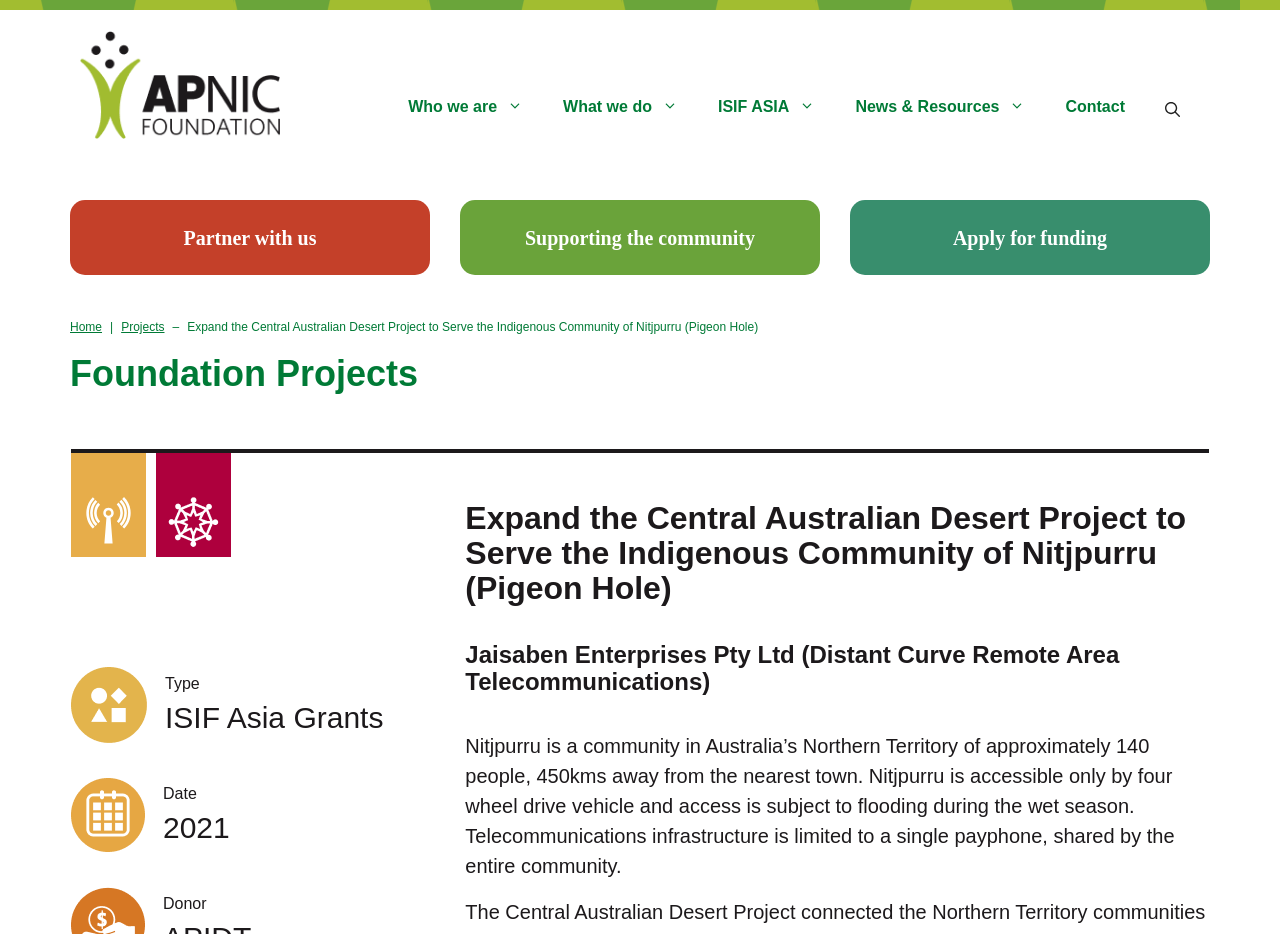Using the webpage screenshot, find the UI element described by aria-label="Open Search Bar". Provide the bounding box coordinates in the format (top-left x, top-left y, bottom-right x, bottom-right y), ensuring all values are floating point numbers between 0 and 1.

[0.895, 0.086, 0.938, 0.15]